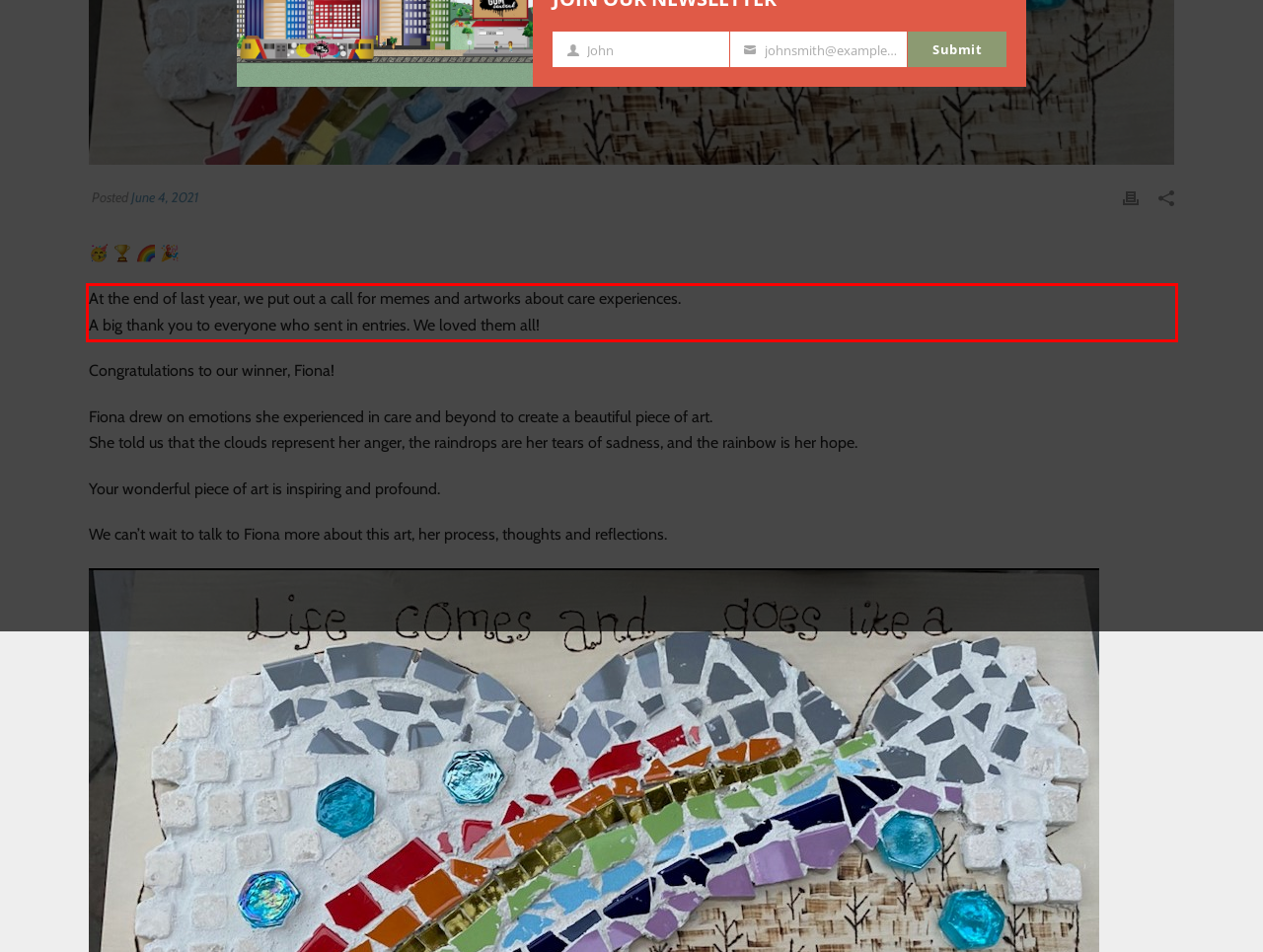You have a screenshot of a webpage with a red bounding box. Identify and extract the text content located inside the red bounding box.

At the end of last year, we put out a call for memes and artworks about care experiences. A big thank you to everyone who sent in entries. We loved them all!